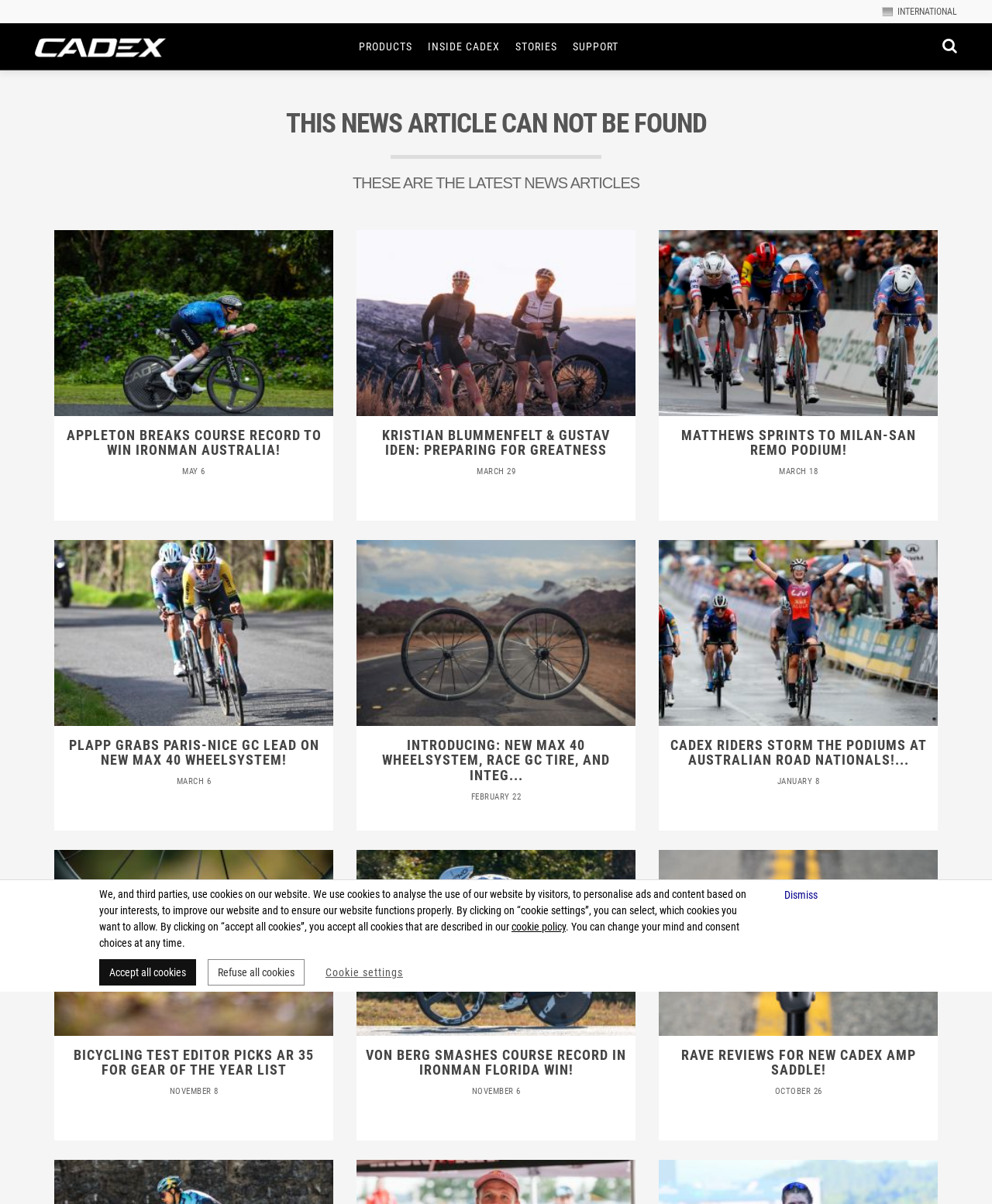Please provide the bounding box coordinate of the region that matches the element description: Accept all cookies. Coordinates should be in the format (top-left x, top-left y, bottom-right x, bottom-right y) and all values should be between 0 and 1.

[0.1, 0.797, 0.198, 0.819]